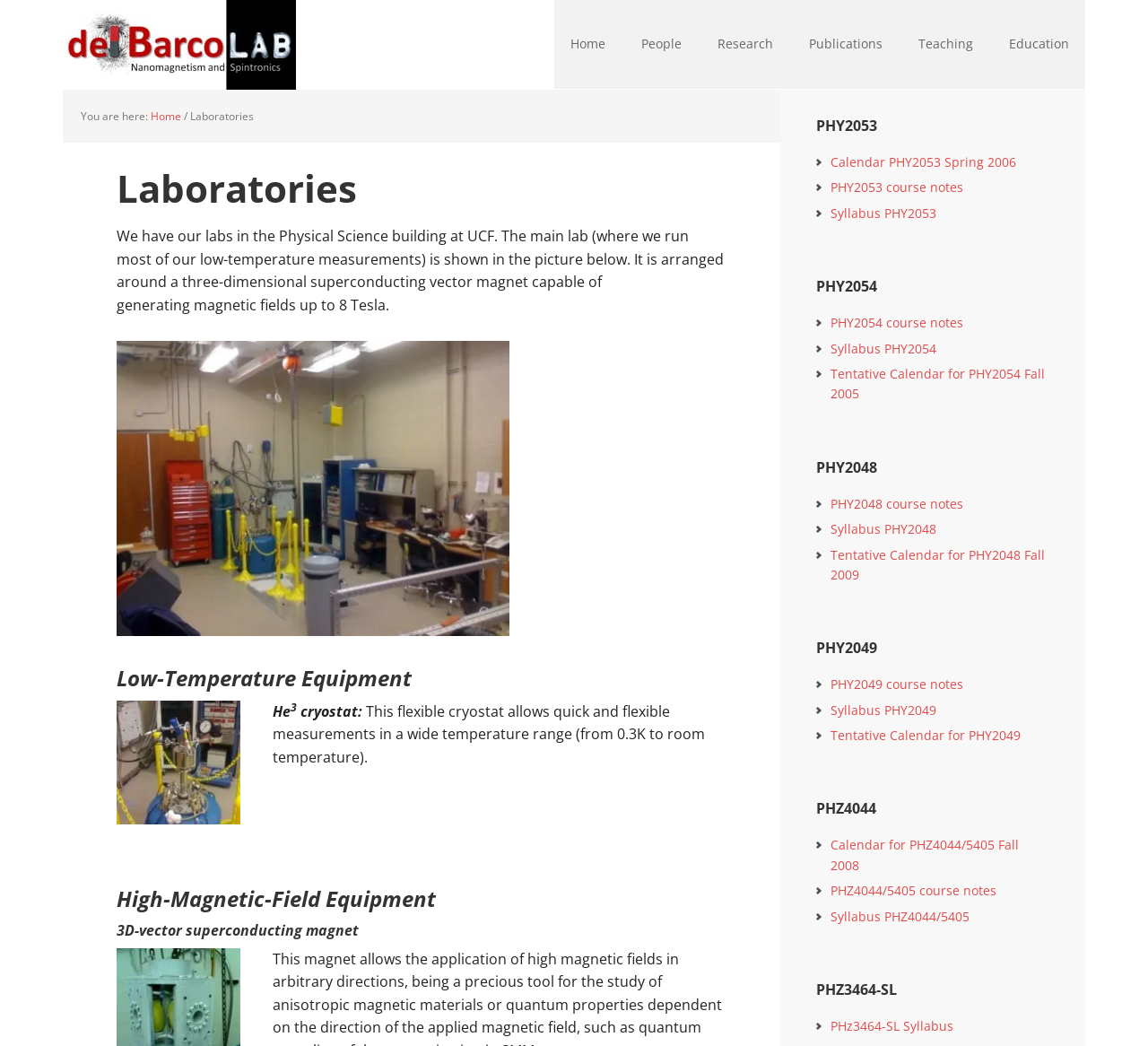Please provide a one-word or short phrase answer to the question:
What is the maximum magnetic field of the 3D-vector superconducting magnet?

8 Tesla